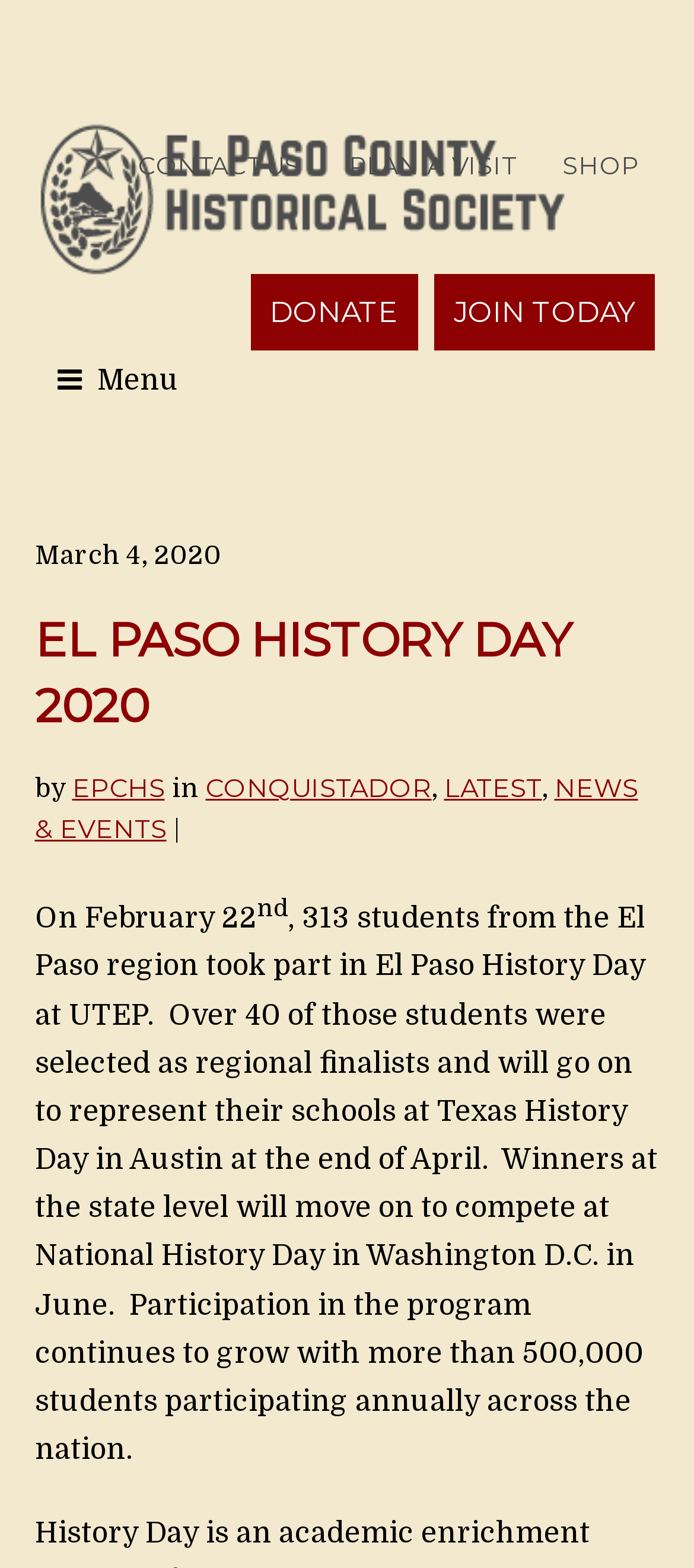Give a short answer using one word or phrase for the question:
How many students participate in the program annually across the nation?

500,000